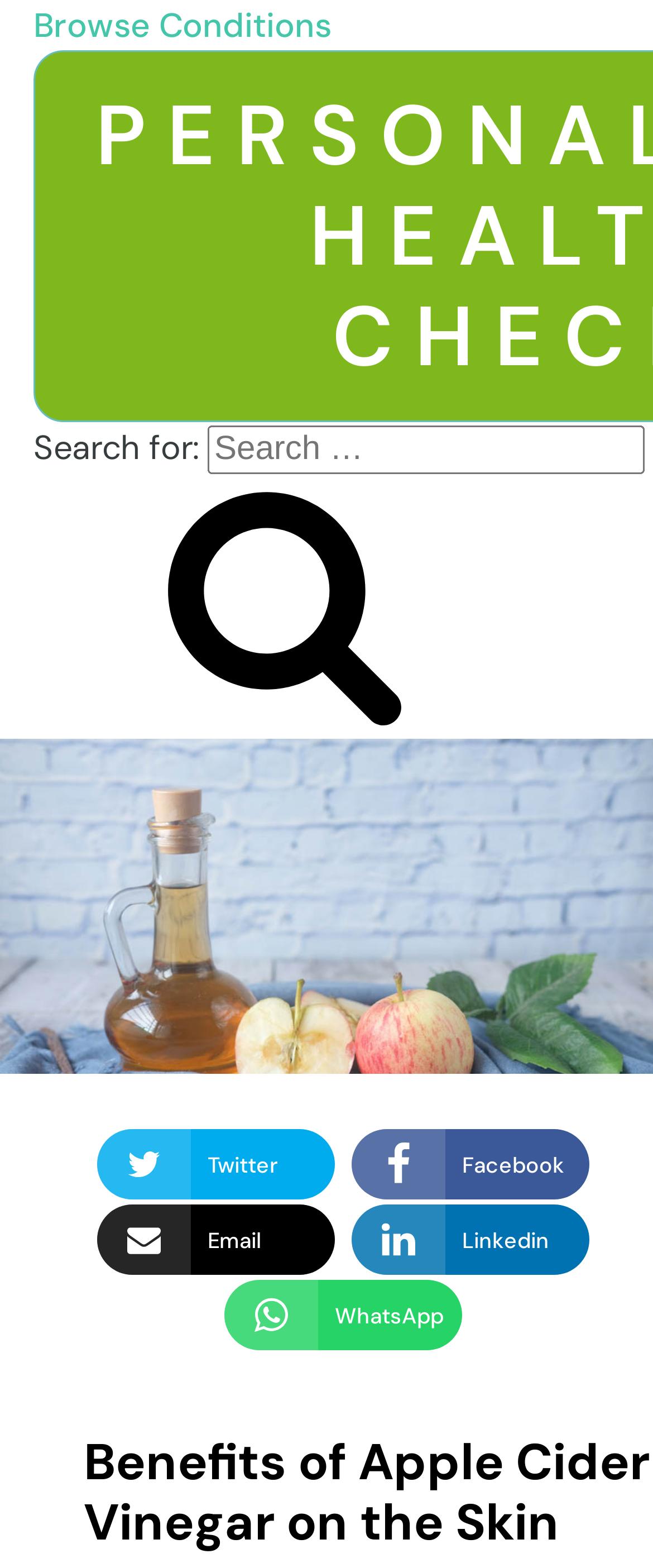Extract the main title from the webpage.

Benefits of Apple Cider Vinegar on the Skin